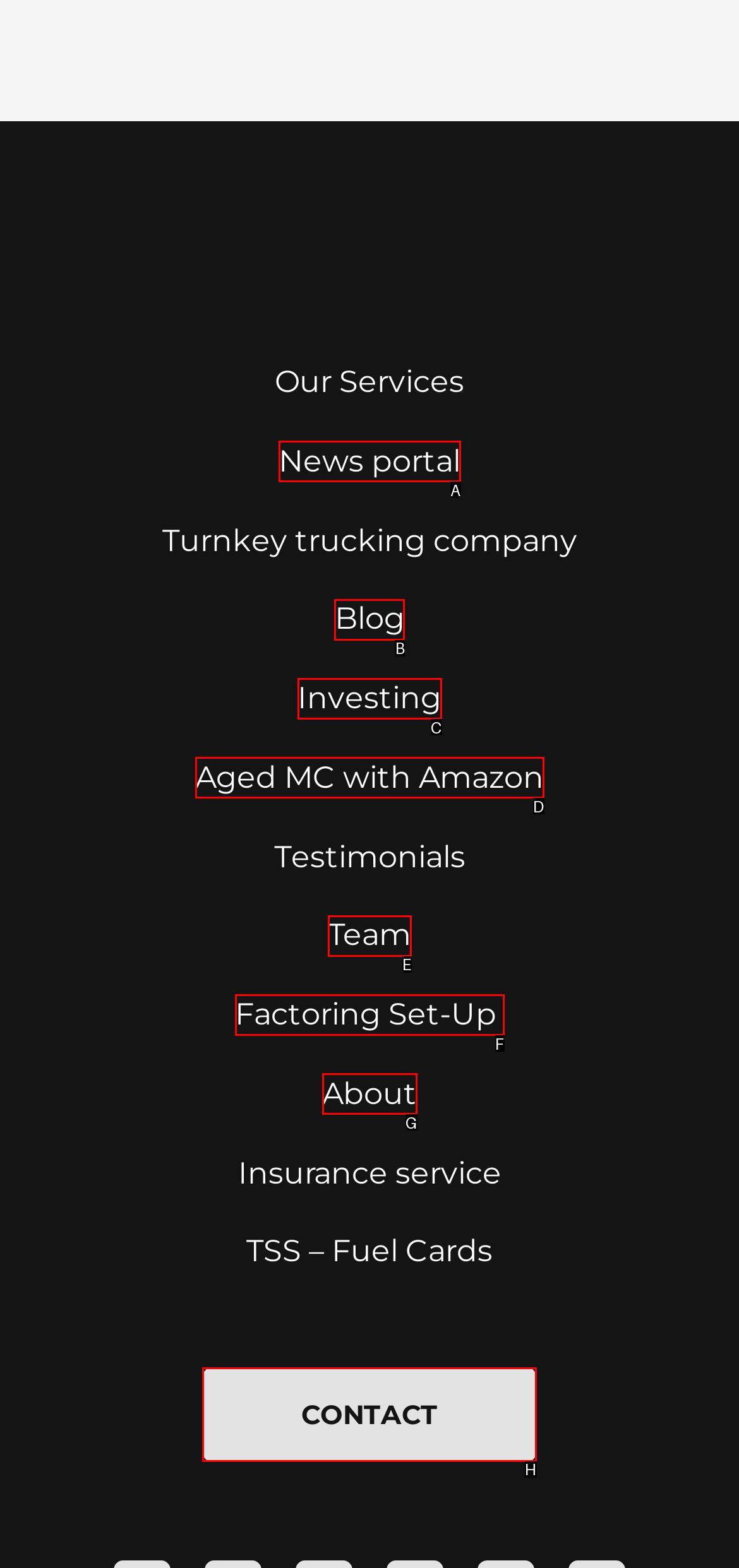Point out the letter of the HTML element you should click on to execute the task: Contact us
Reply with the letter from the given options.

H